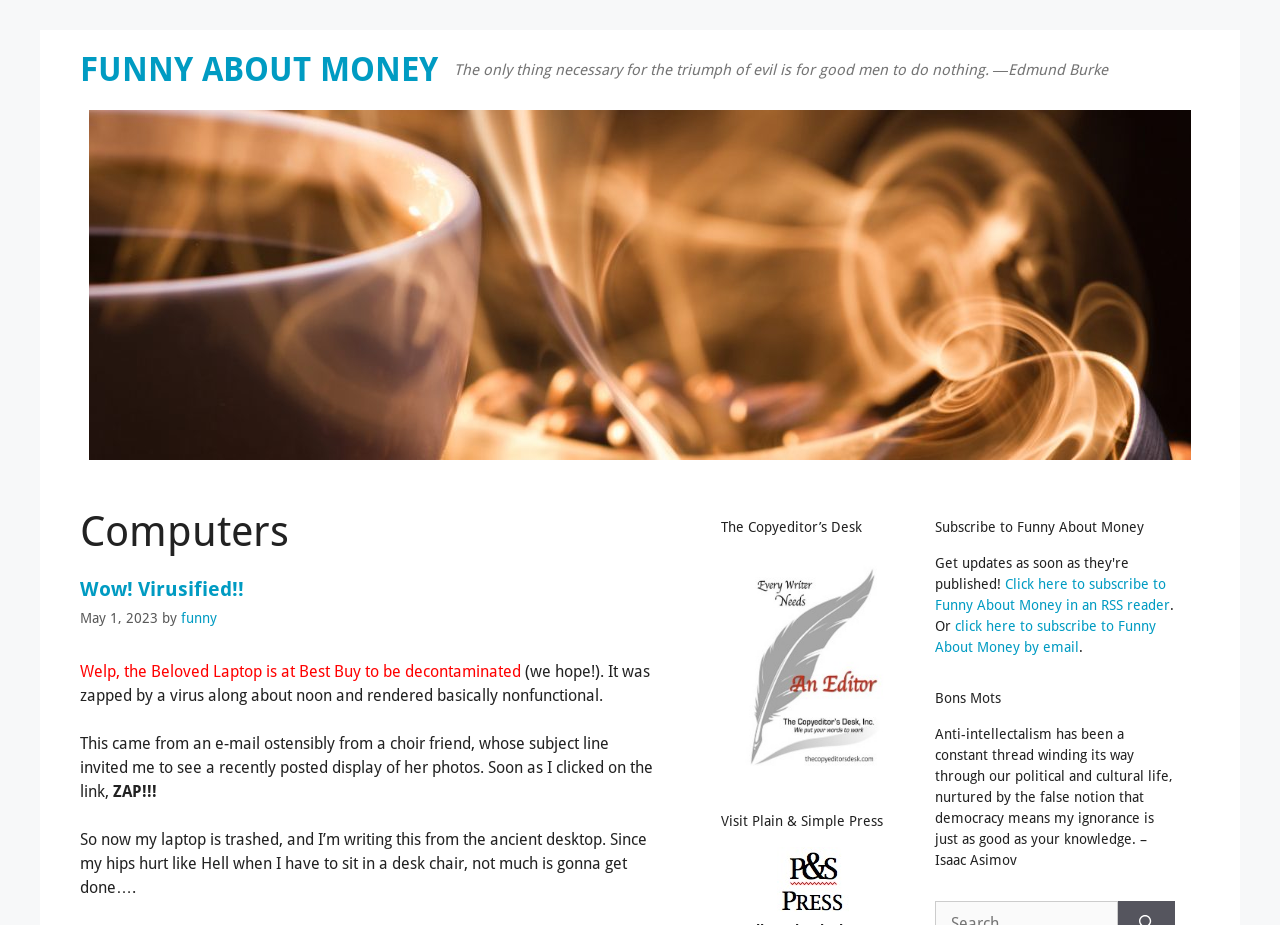Locate the UI element described as follows: "Funny about Money". Return the bounding box coordinates as four float numbers between 0 and 1 in the order [left, top, right, bottom].

[0.062, 0.054, 0.342, 0.096]